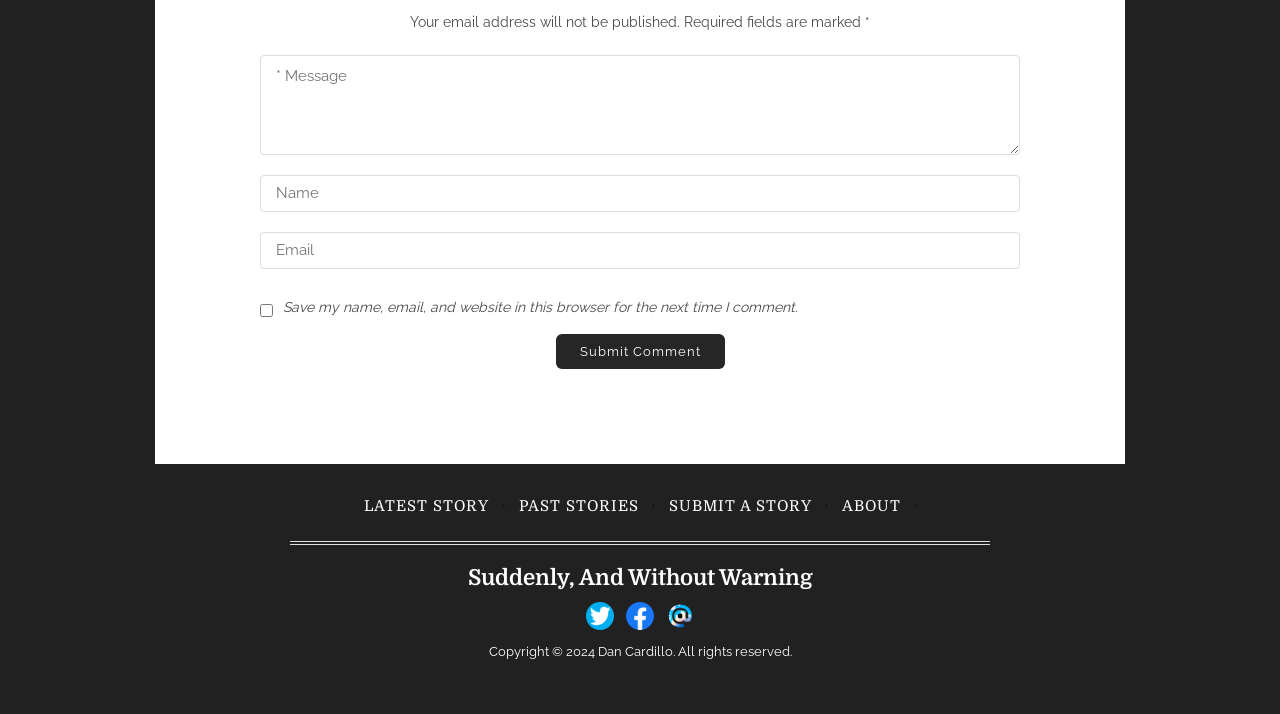Based on the element description: "About", identify the UI element and provide its bounding box coordinates. Use four float numbers between 0 and 1, [left, top, right, bottom].

[0.652, 0.678, 0.709, 0.741]